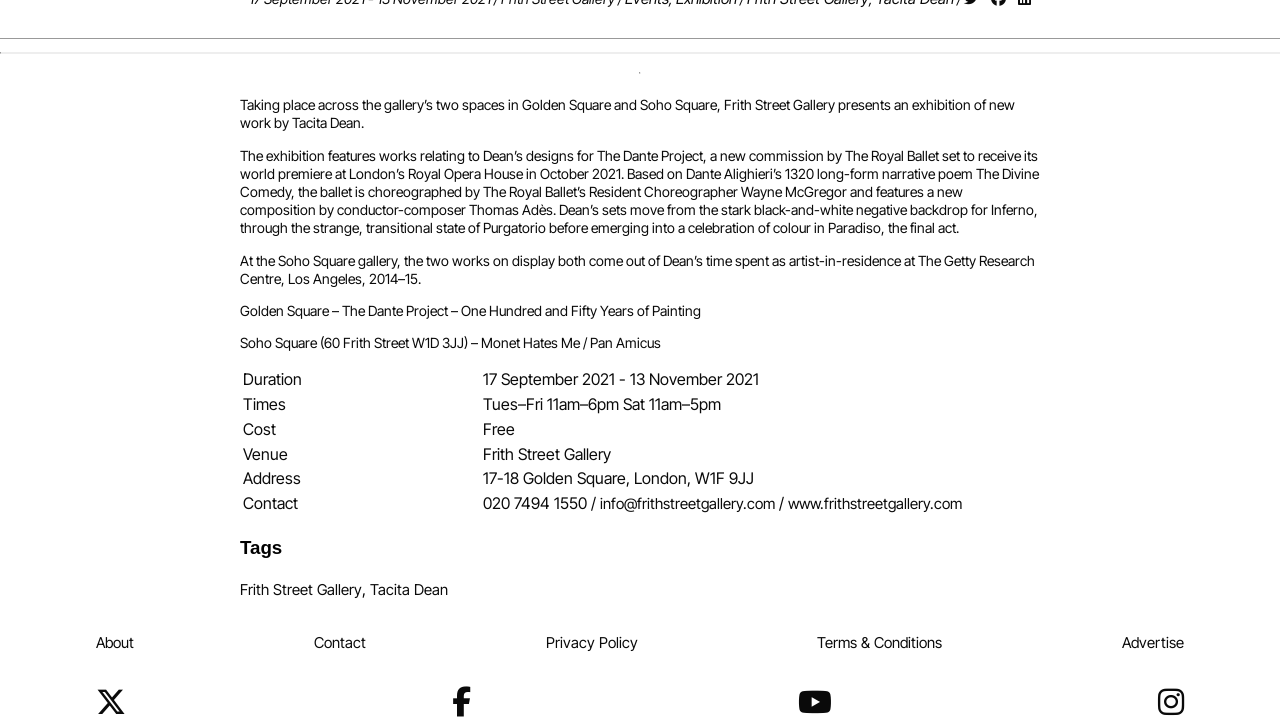What is the title of the exhibition?
Respond to the question with a well-detailed and thorough answer.

The title of the exhibition is mentioned in the StaticText element with the text 'Golden Square – The Dante Project – One Hundred and Fifty Years of Painting'.